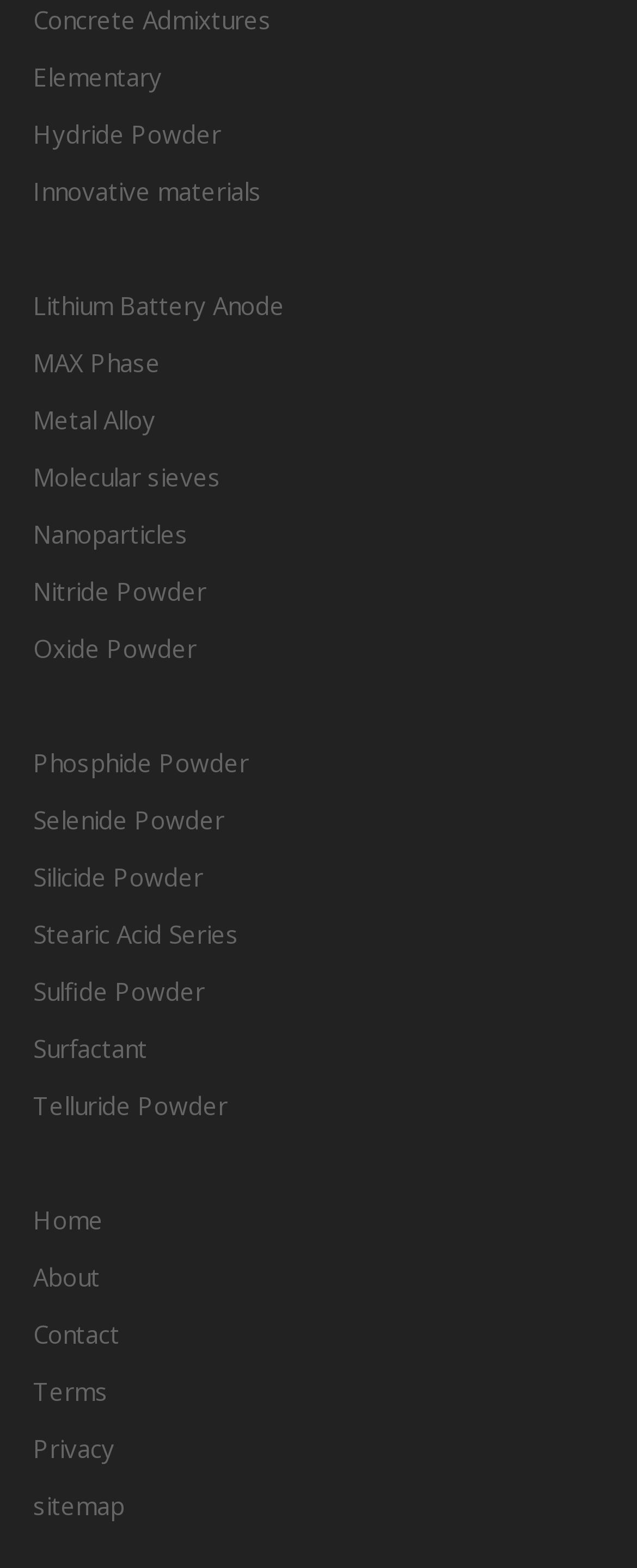Please answer the following question using a single word or phrase: 
Are there any links related to batteries?

Yes